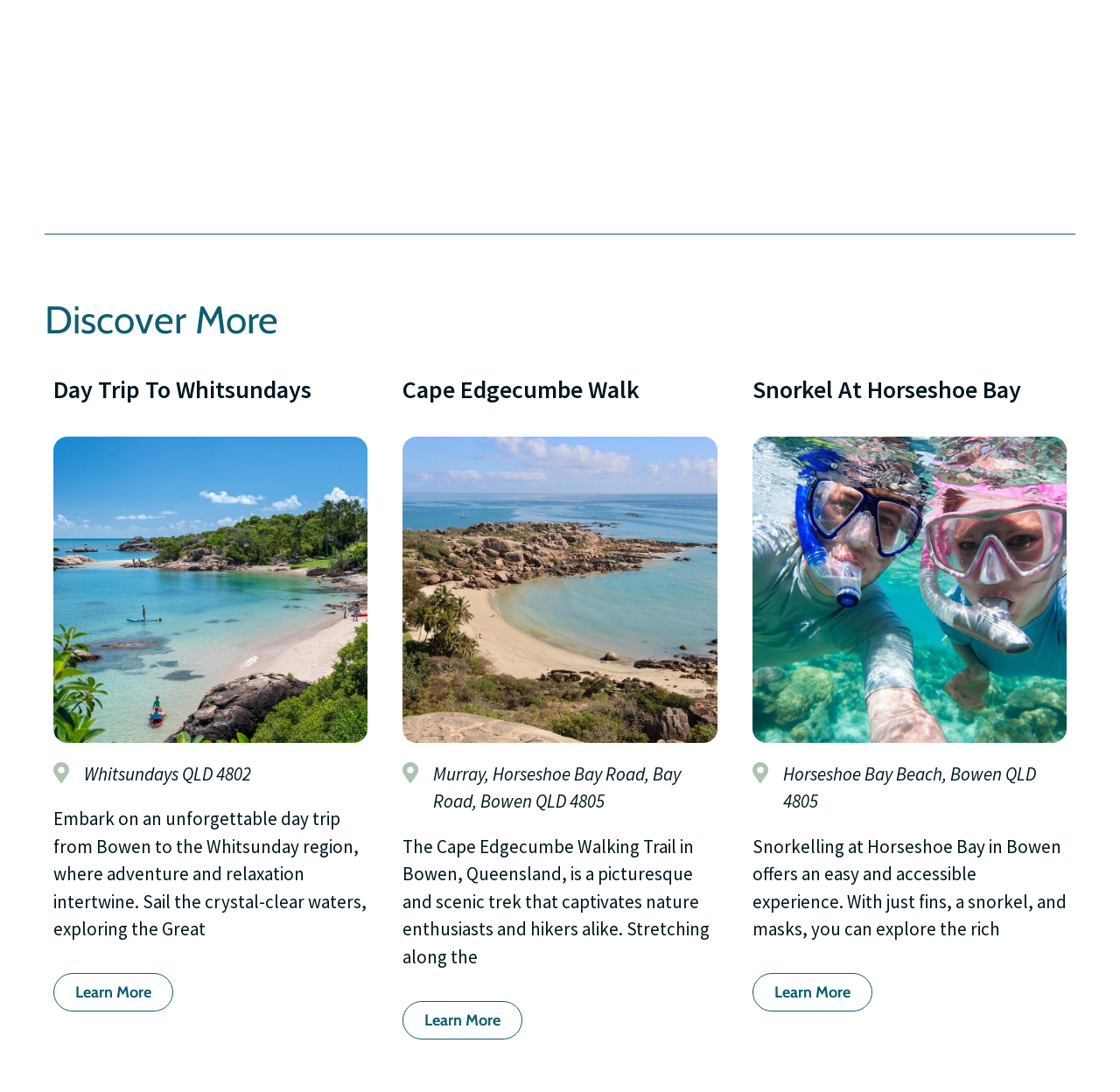Respond with a single word or short phrase to the following question: 
What is the location of Cape Edgecumbe Walk?

Bowen QLD 4805